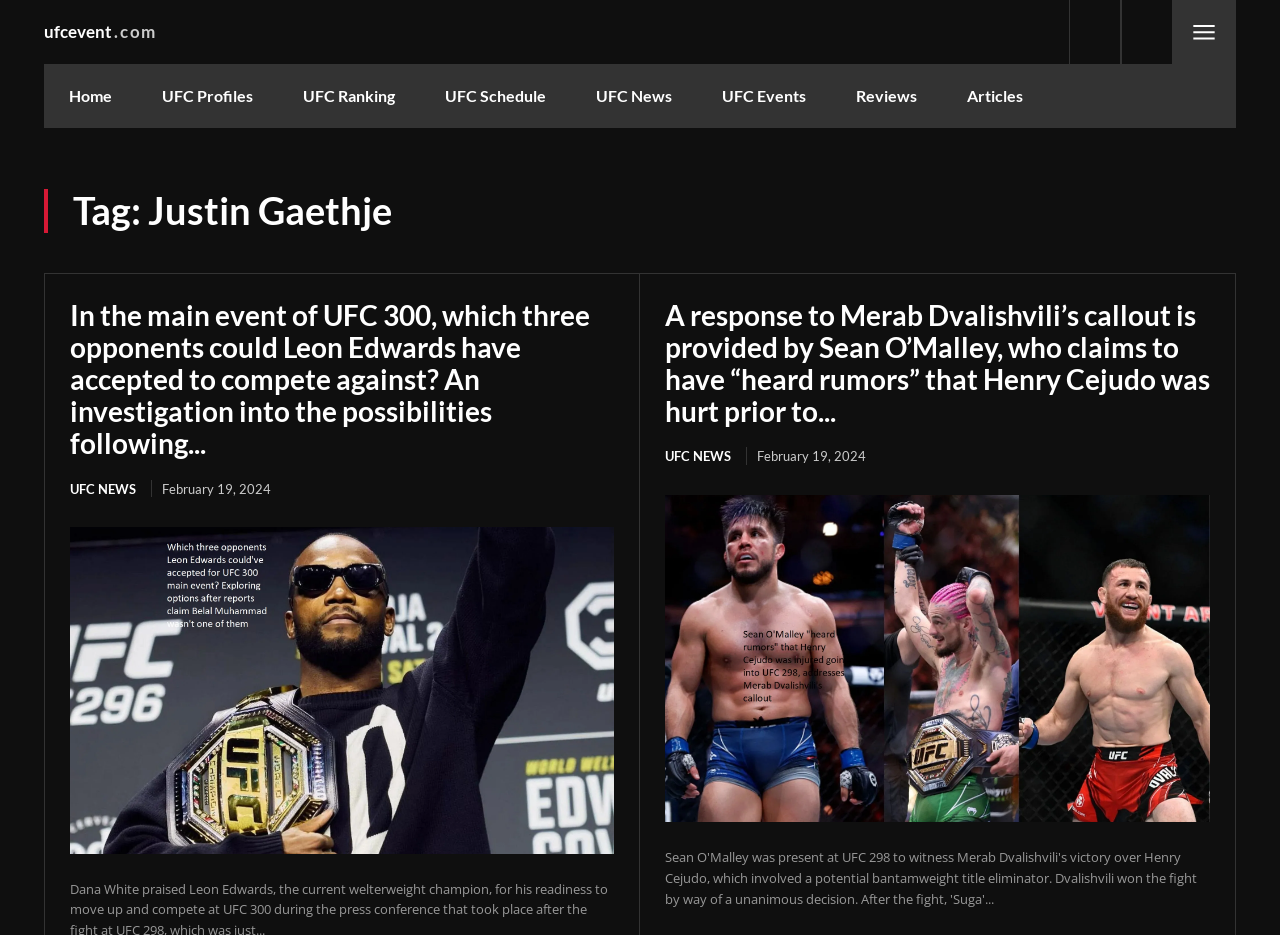How many navigation links are at the top of the webpage?
Using the image as a reference, answer with just one word or a short phrase.

7